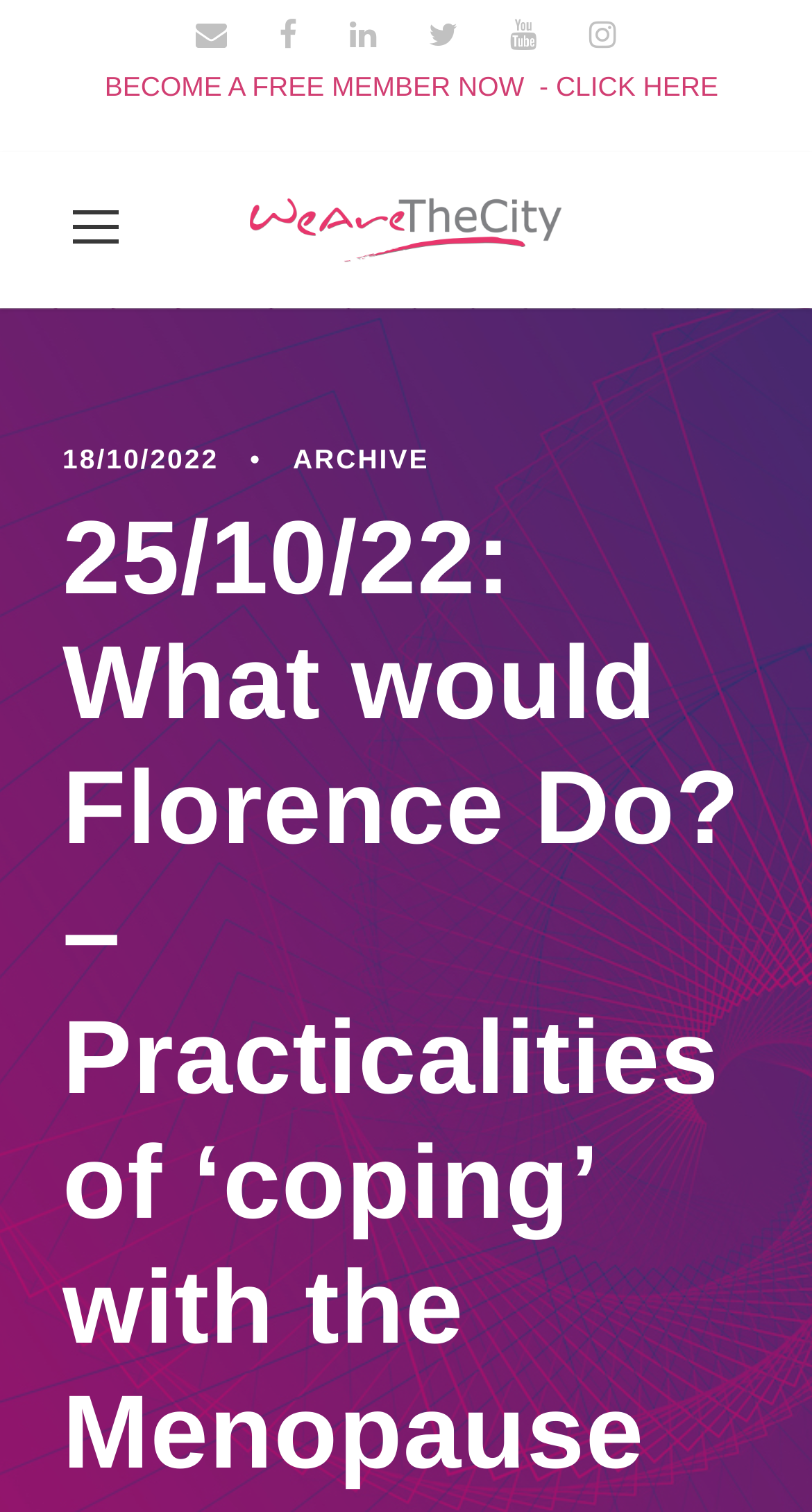Look at the image and write a detailed answer to the question: 
What is the category of the article?

I found the category of the article by looking at the link element with the text 'ARCHIVE'.